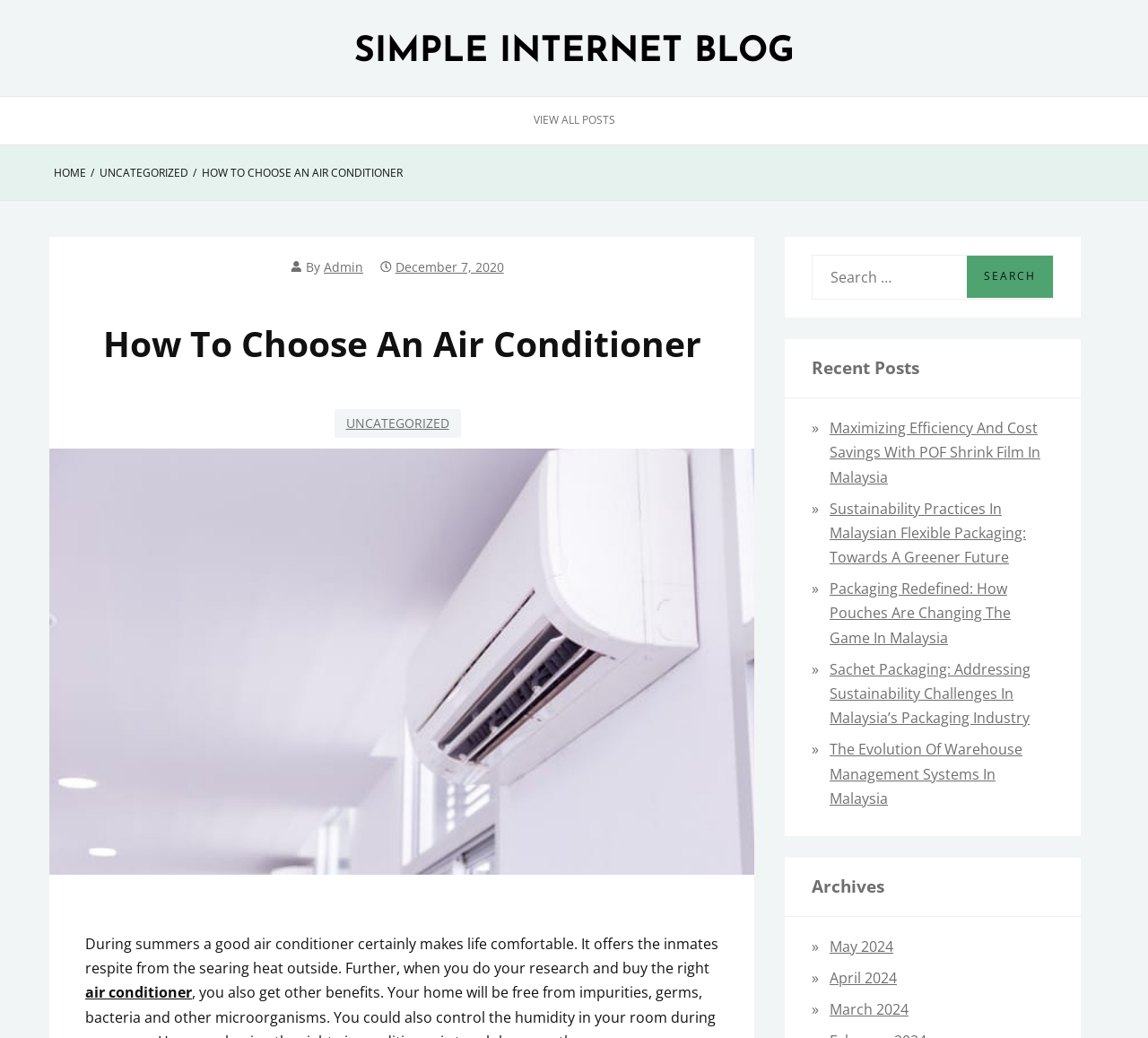Determine the bounding box coordinates of the clickable element necessary to fulfill the instruction: "Learn about the importance of choosing the right trading account type". Provide the coordinates as four float numbers within the 0 to 1 range, i.e., [left, top, right, bottom].

None